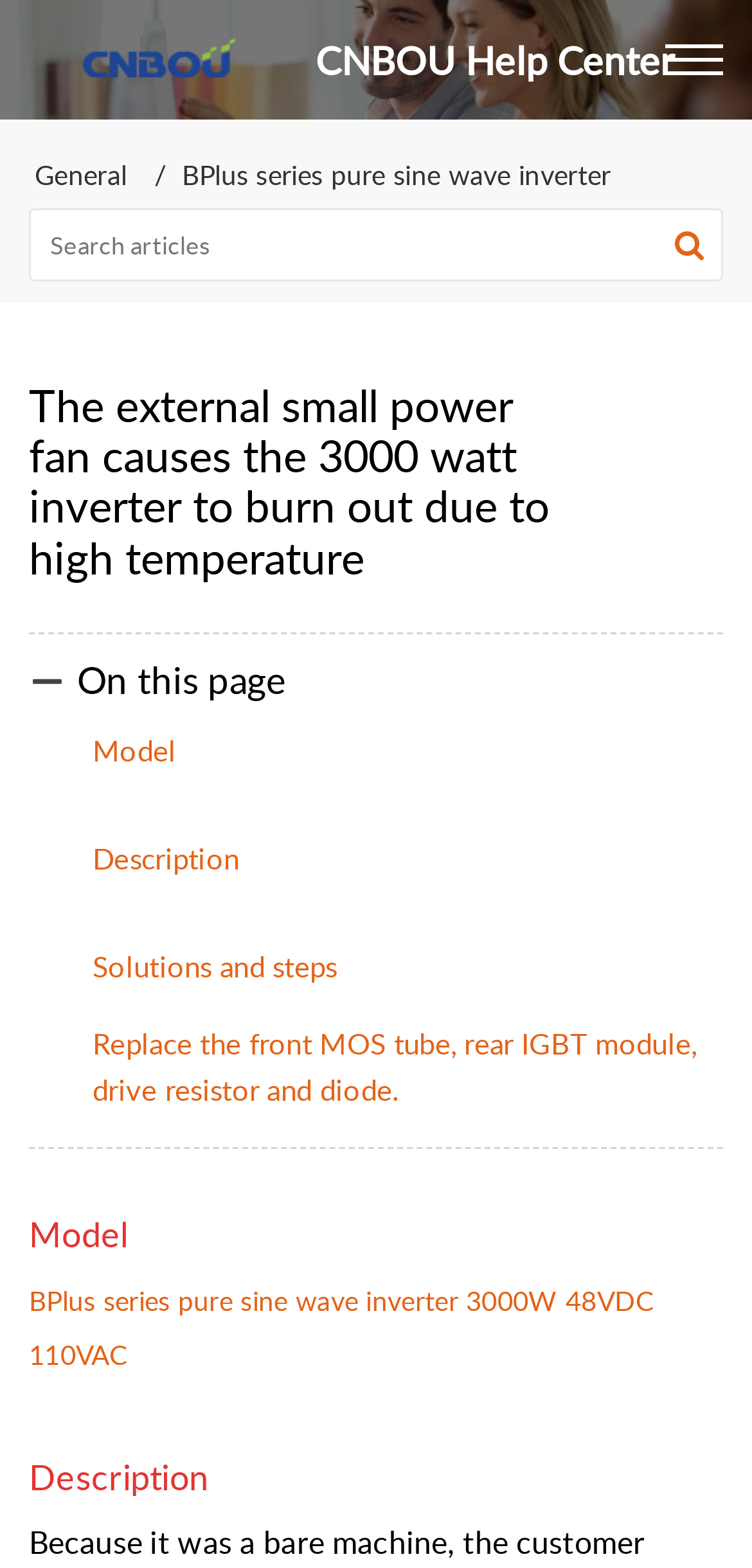Provide the bounding box for the UI element matching this description: "aria-label="Menu"".

[0.885, 0.026, 0.962, 0.05]